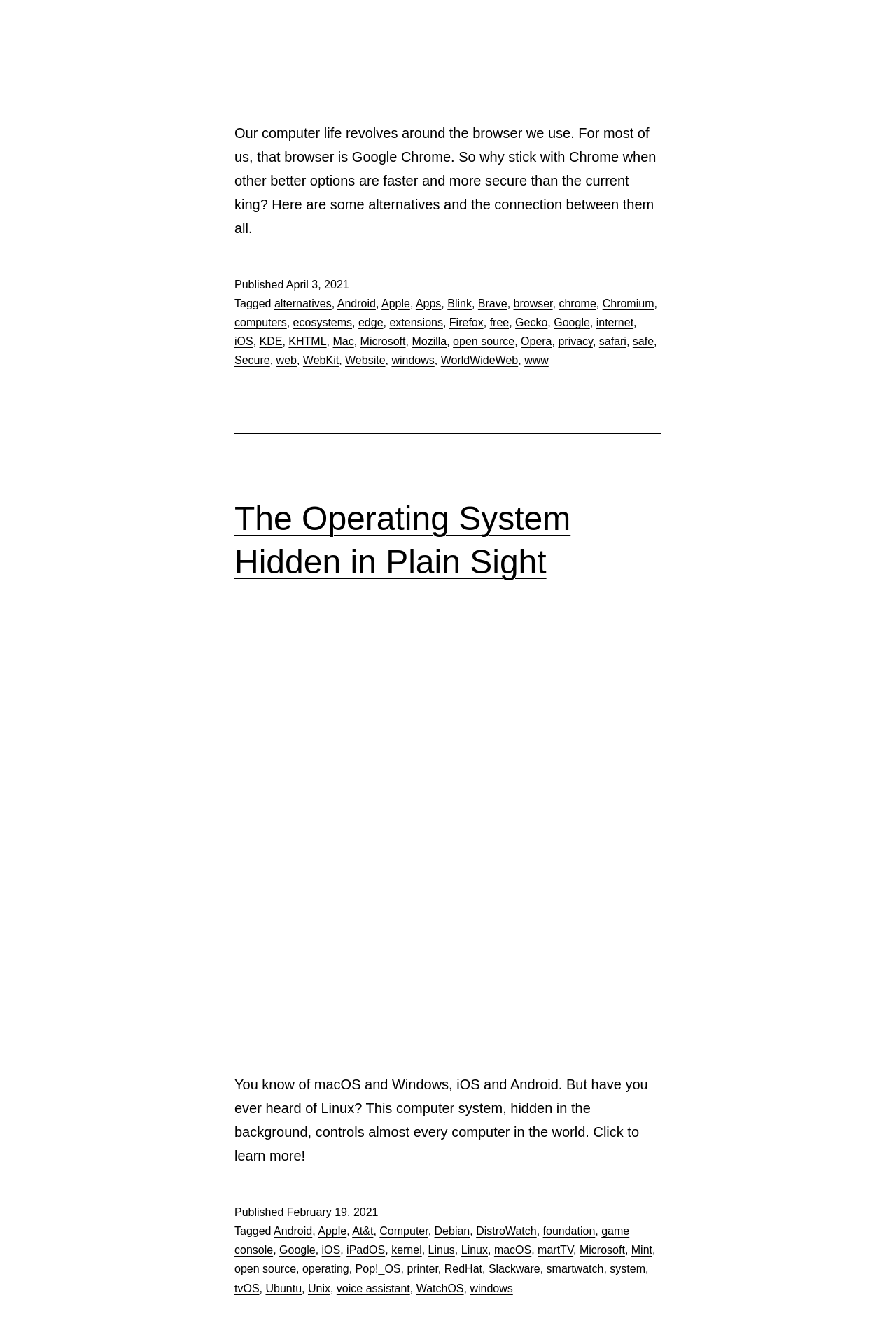Locate the coordinates of the bounding box for the clickable region that fulfills this instruction: "Read the article published on April 3, 2021".

[0.319, 0.207, 0.39, 0.216]